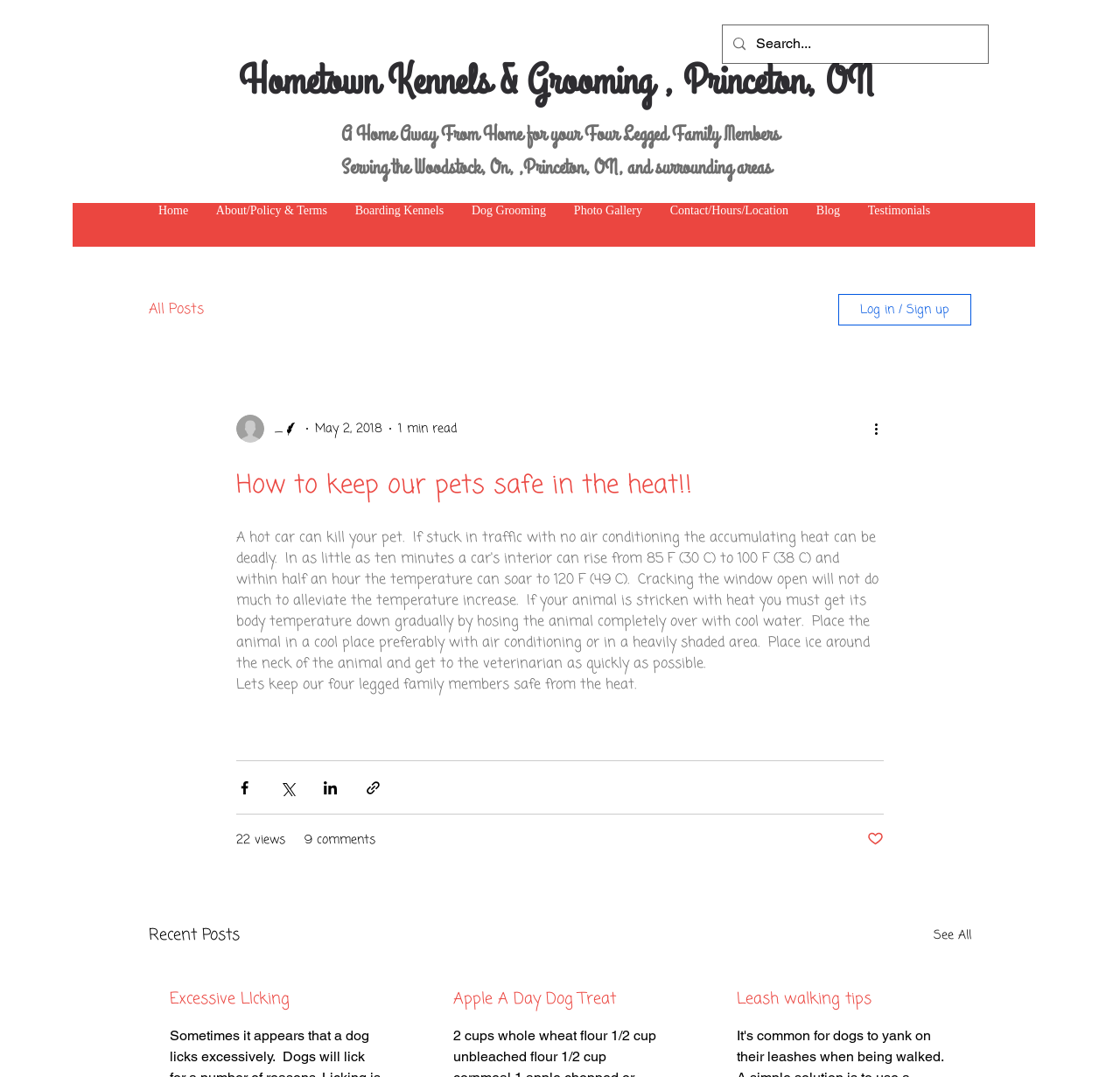Determine the main text heading of the webpage and provide its content.

How to keep our pets safe in the heat!!